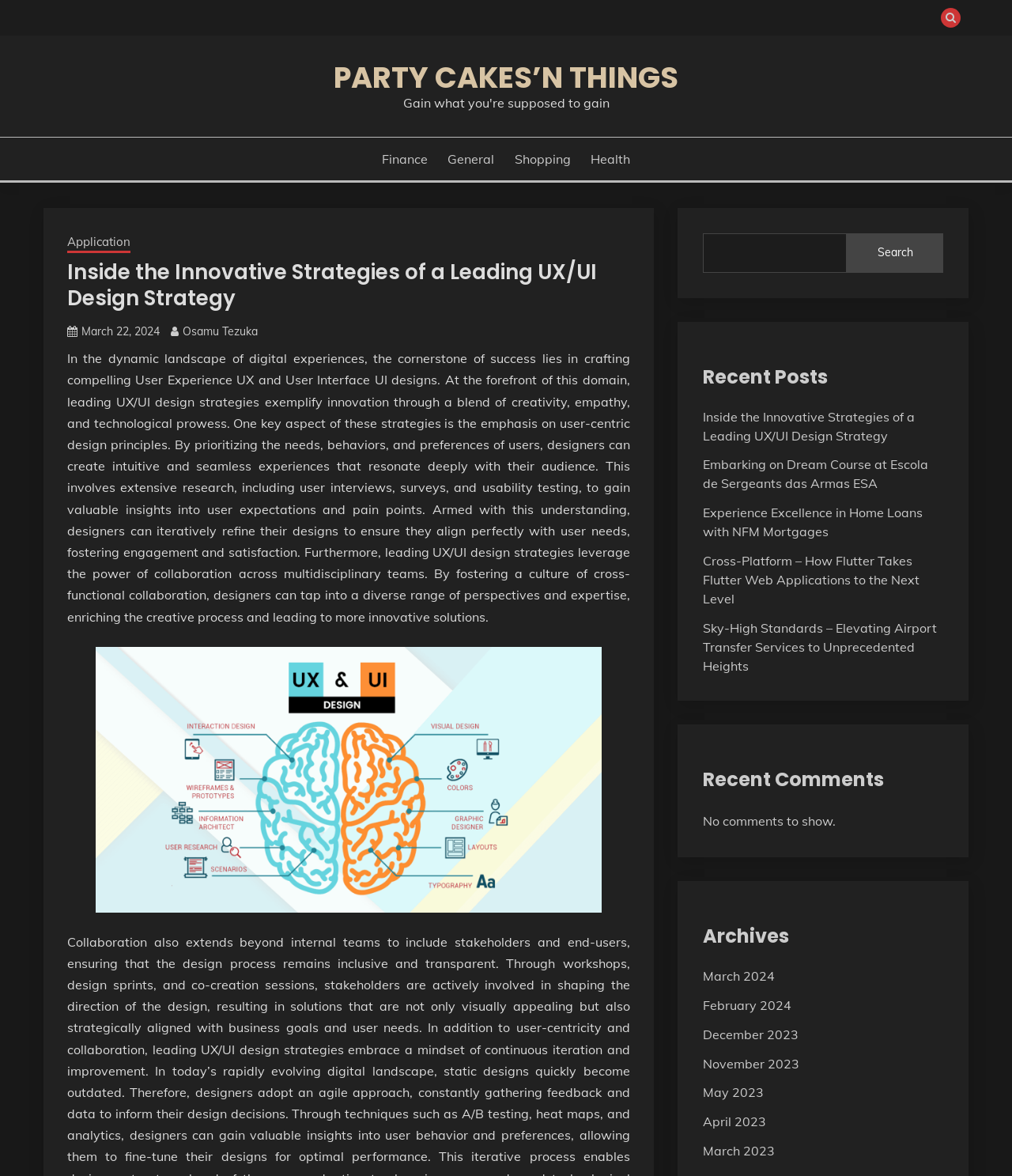Identify the bounding box coordinates of the clickable section necessary to follow the following instruction: "View archives for March 2024". The coordinates should be presented as four float numbers from 0 to 1, i.e., [left, top, right, bottom].

[0.694, 0.823, 0.765, 0.837]